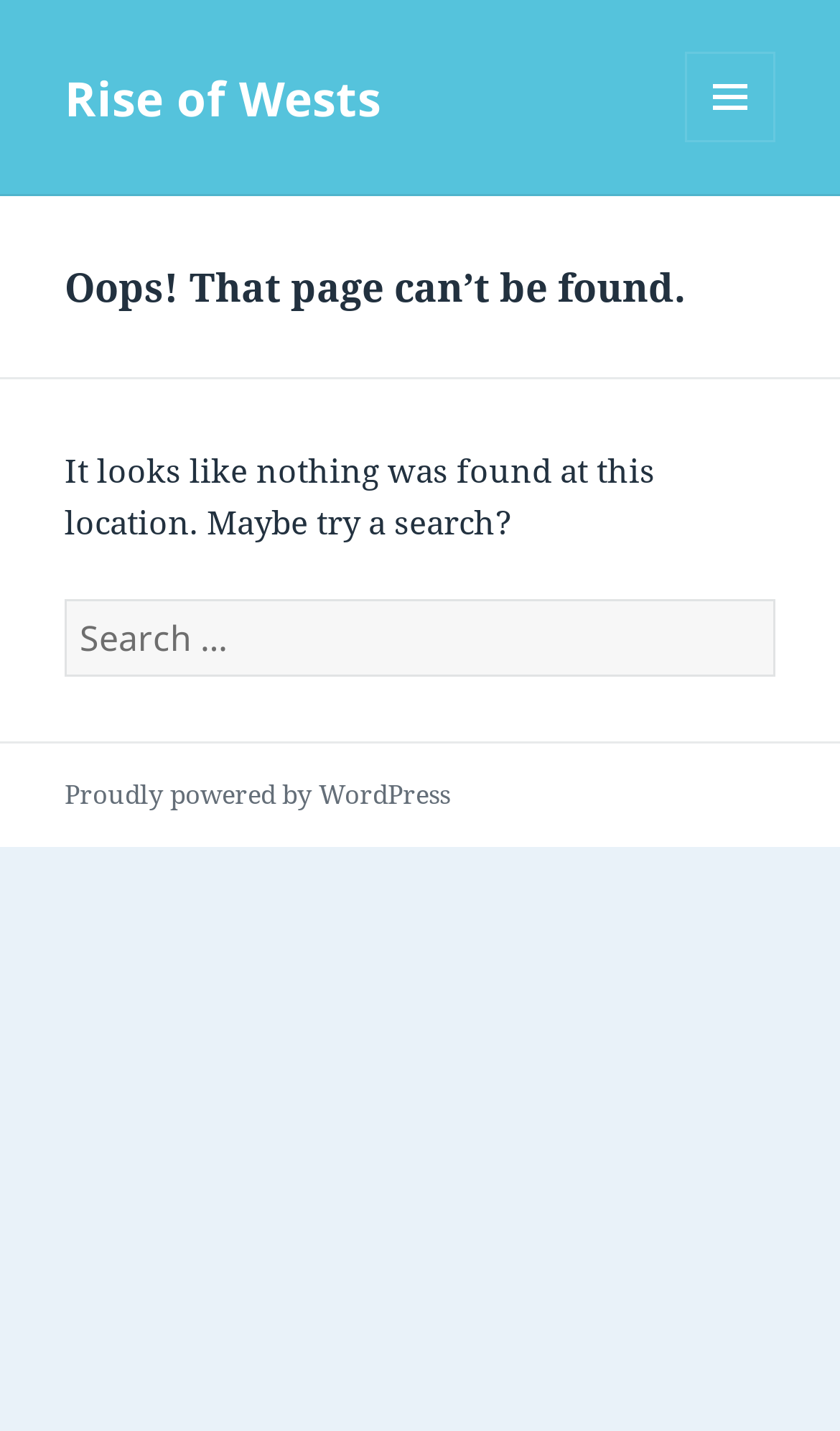What is the purpose of the button with a menu icon?
Based on the image content, provide your answer in one word or a short phrase.

Open menu